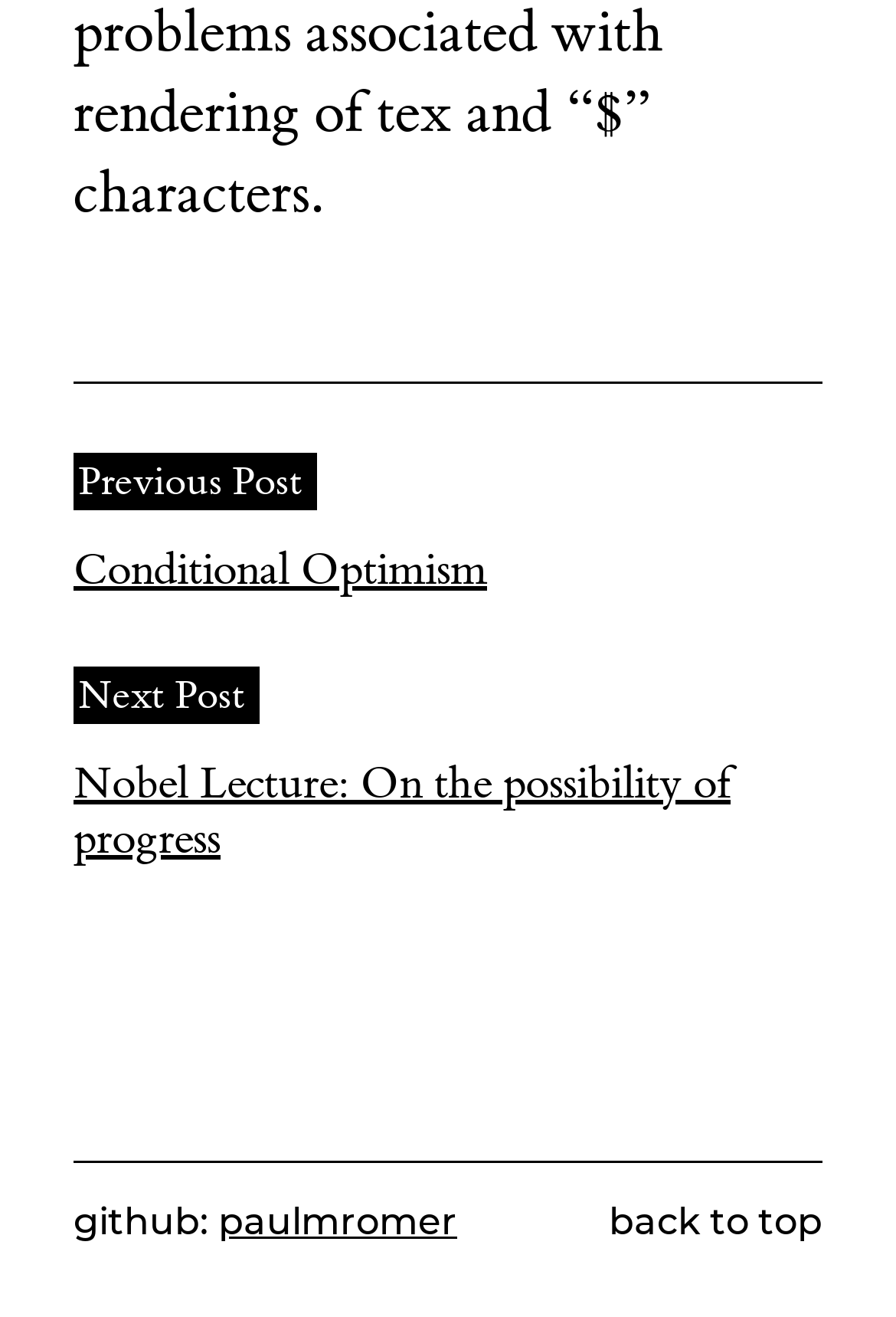What is the purpose of the link at the bottom?
Please provide a comprehensive answer based on the contents of the image.

I found a link at the bottom of the page with the text 'back to top'. The link is likely to take the user back to the top of the webpage. The link is located at the bottom of the page, with a bounding box of [0.679, 0.911, 0.918, 0.945].